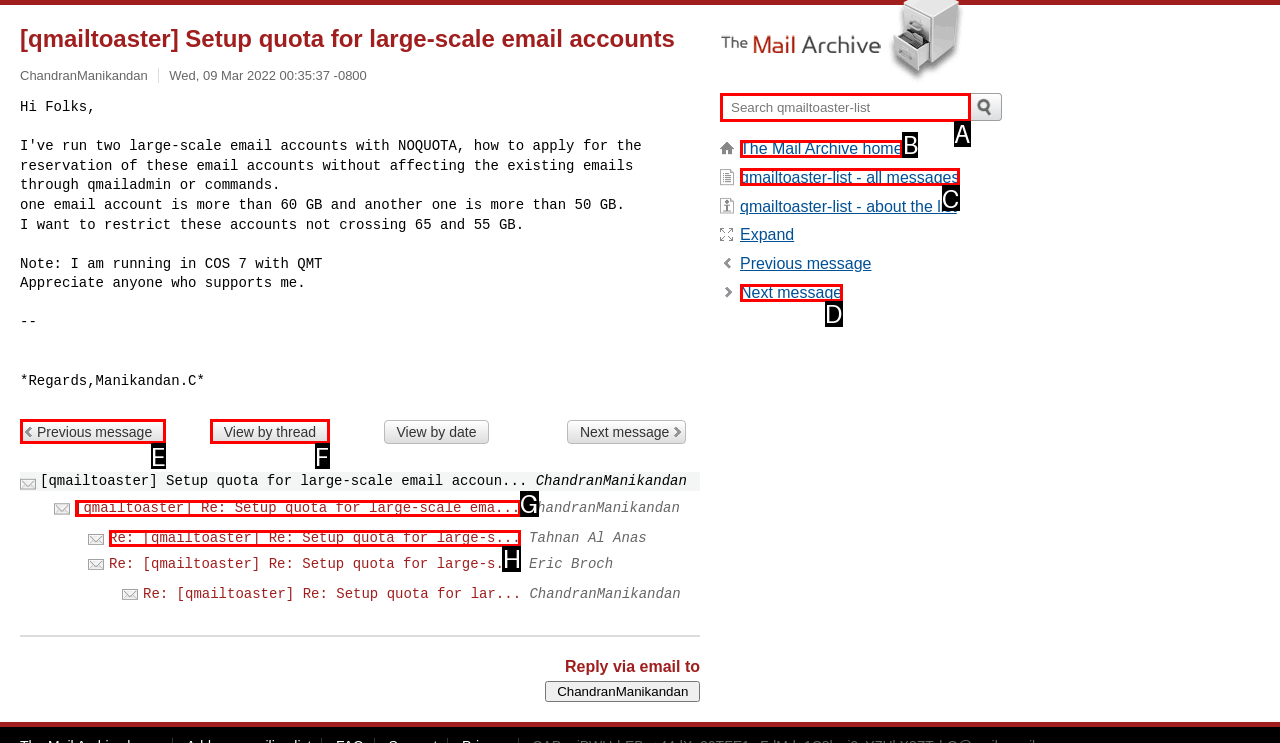Based on the description: name="q" placeholder="Search qmailtoaster-list", identify the matching HTML element. Reply with the letter of the correct option directly.

A